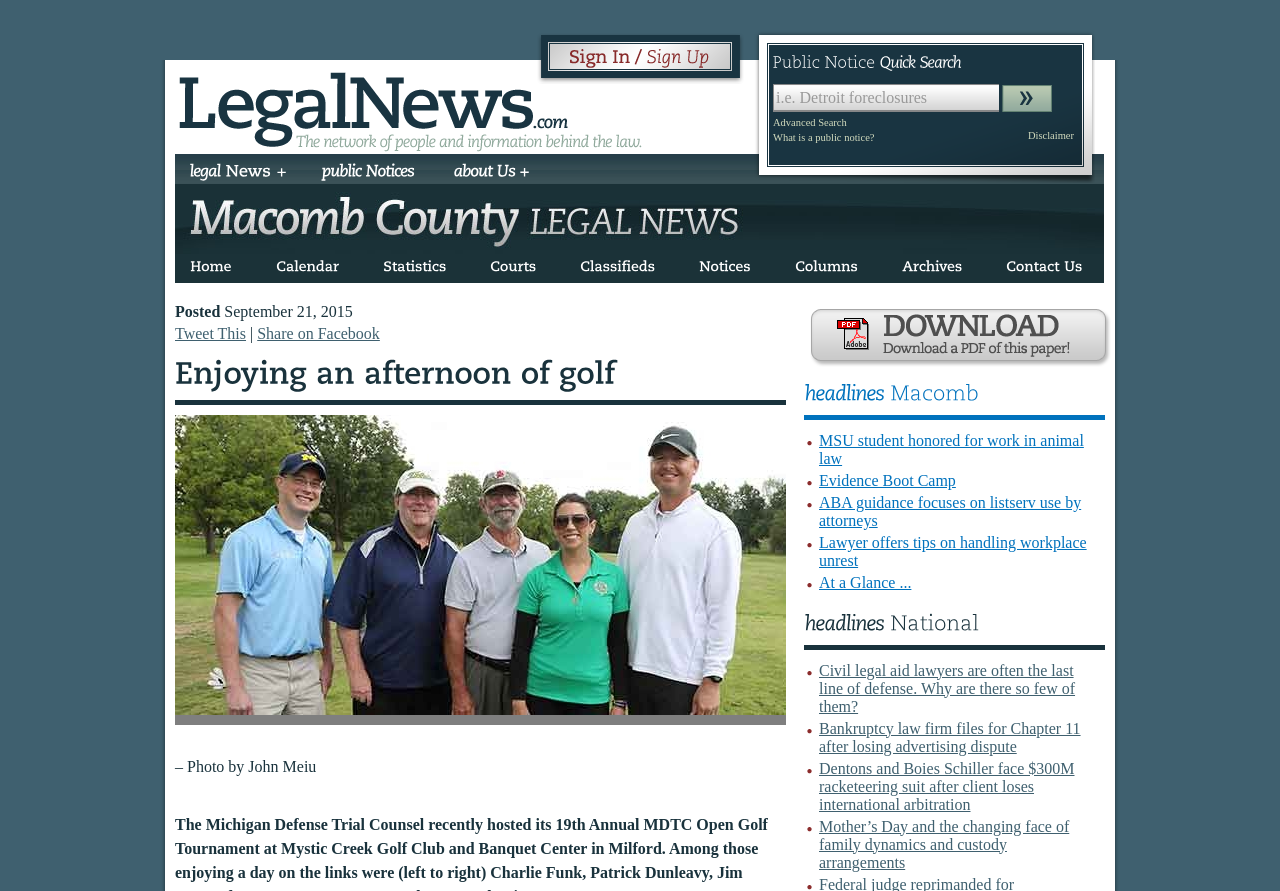Please give the bounding box coordinates of the area that should be clicked to fulfill the following instruction: "Click the Talent Tent logo". The coordinates should be in the format of four float numbers from 0 to 1, i.e., [left, top, right, bottom].

None